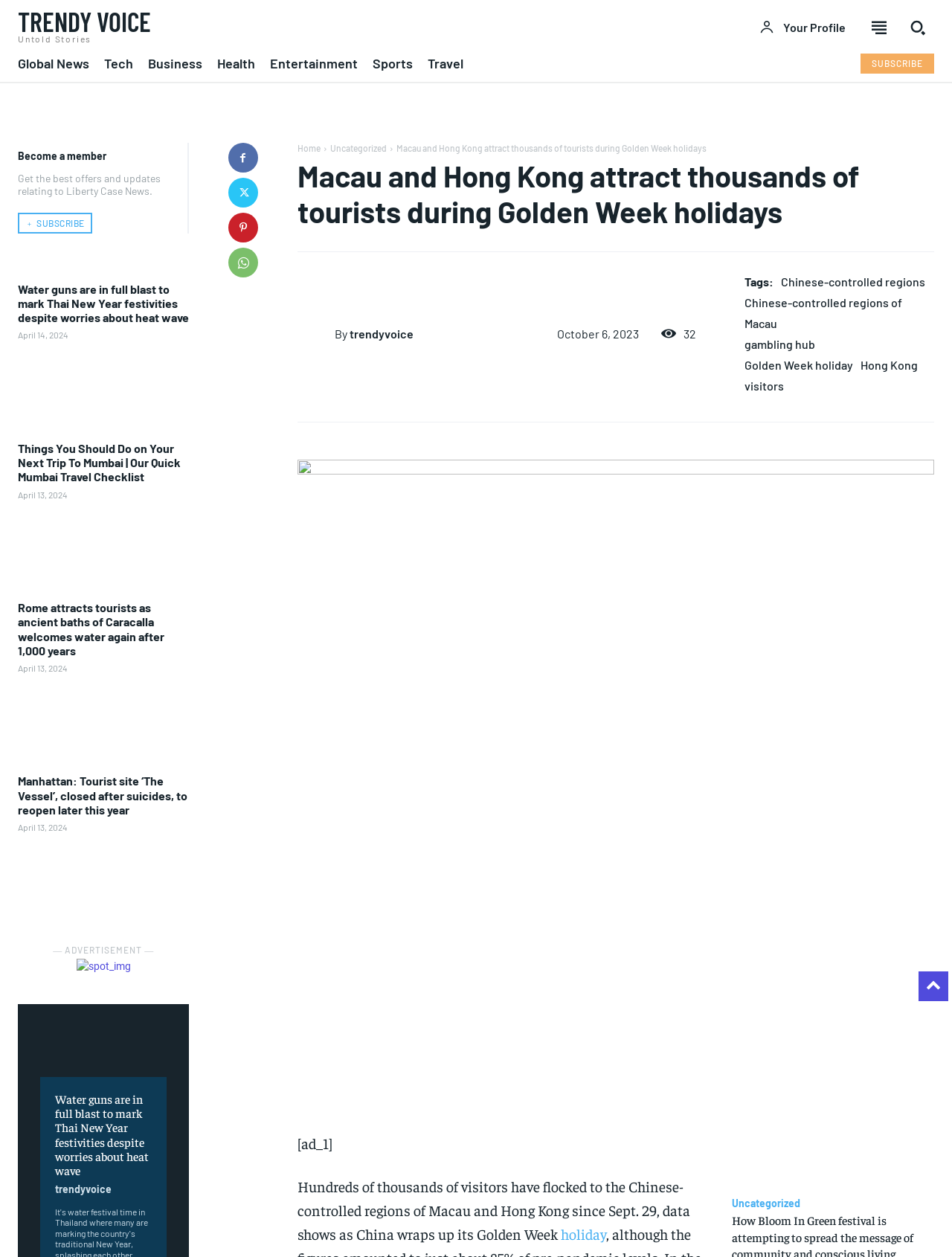Provide the bounding box coordinates for the area that should be clicked to complete the instruction: "View user profile".

[0.755, 0.156, 0.817, 0.167]